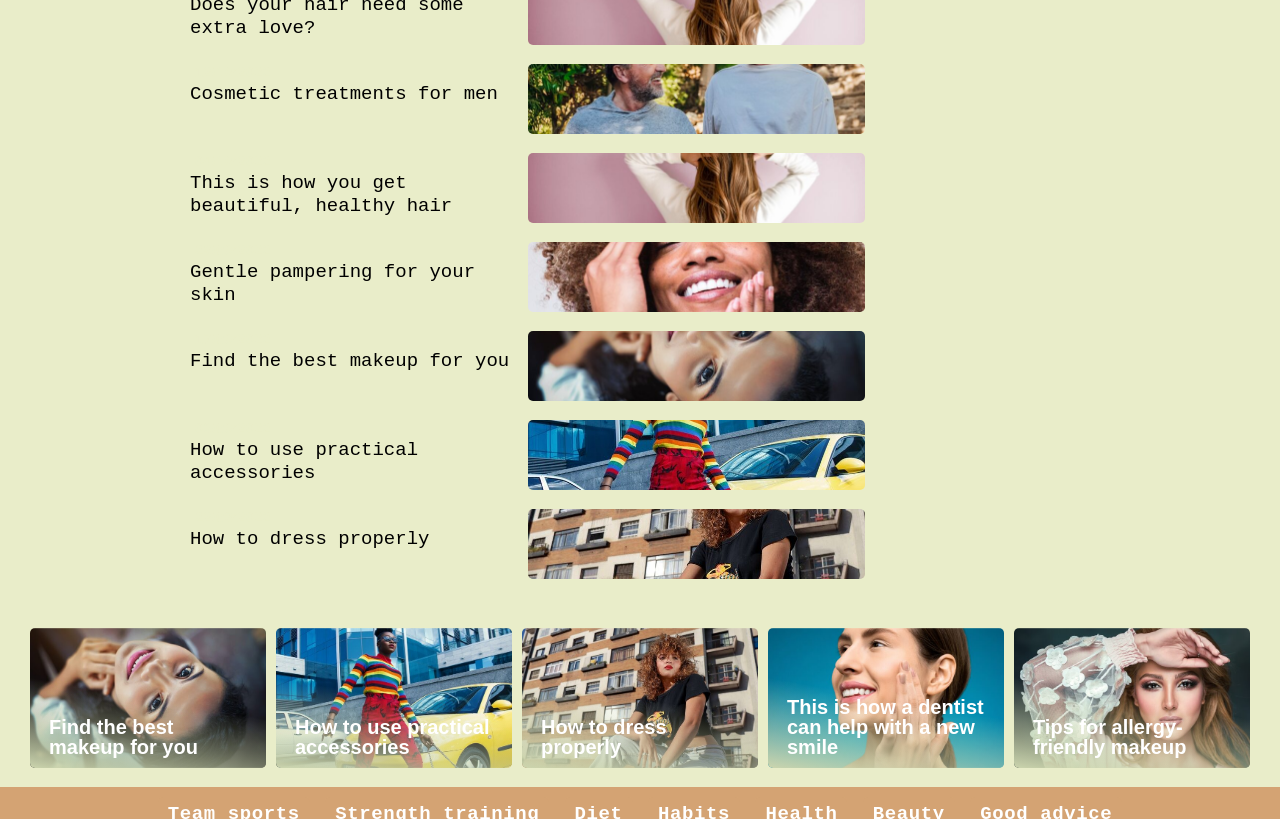Can you identify the bounding box coordinates of the clickable region needed to carry out this instruction: 'Find the best makeup for you'? The coordinates should be four float numbers within the range of 0 to 1, stated as [left, top, right, bottom].

[0.023, 0.766, 0.208, 0.938]